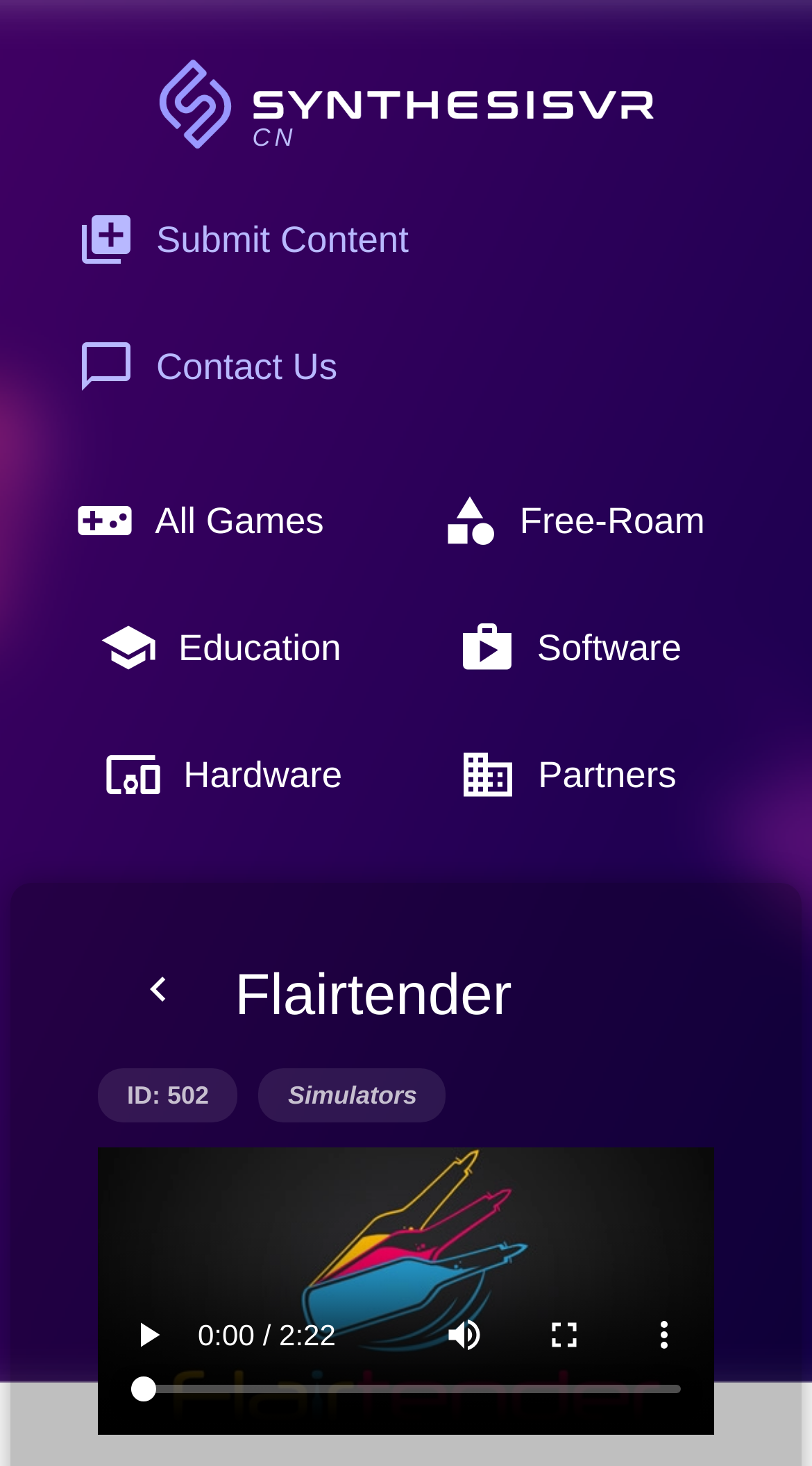What is the logo of SynthesisVR?
Based on the image, respond with a single word or phrase.

SynthesisVR